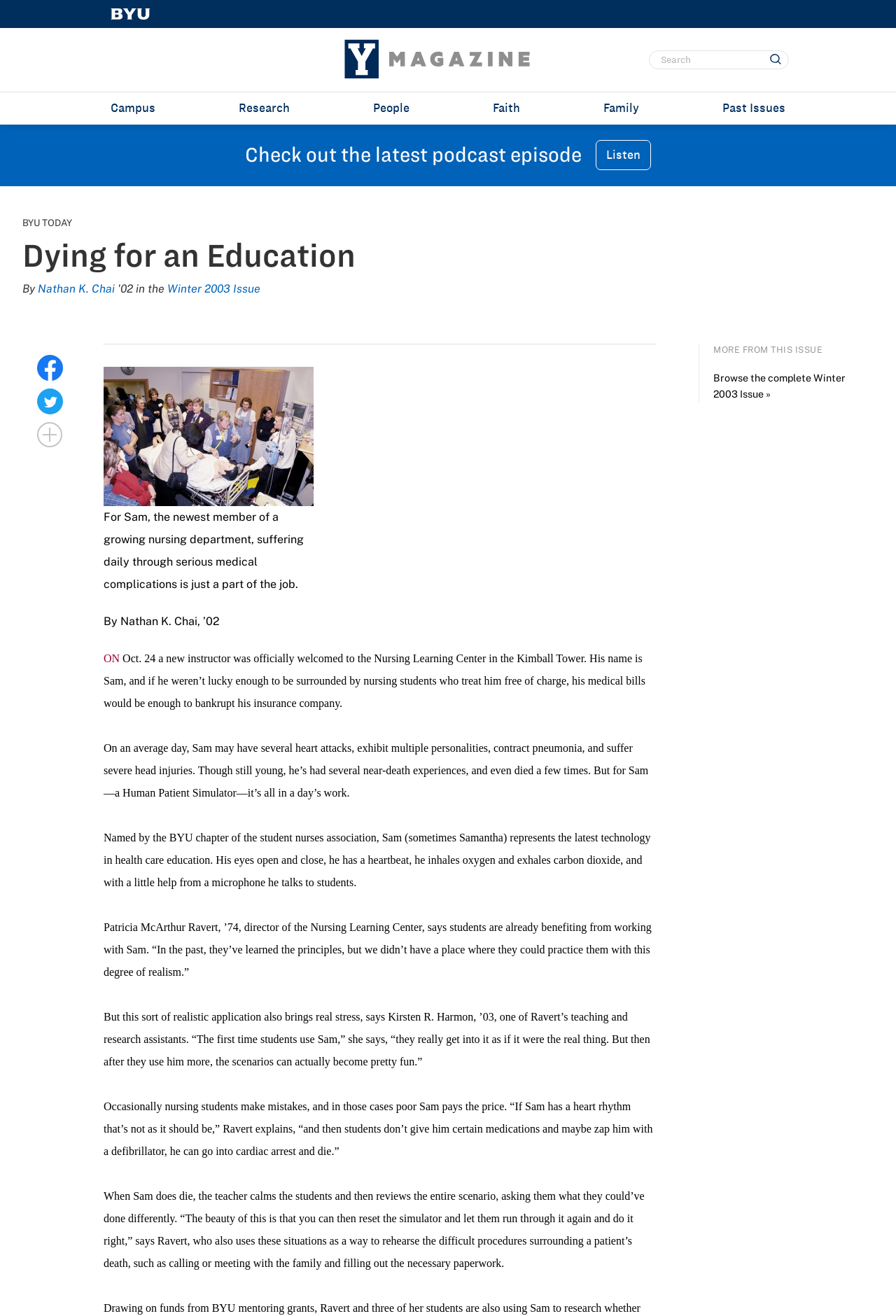Please give a succinct answer using a single word or phrase:
What is the topic of the article?

Sam, a Human Patient Simulator